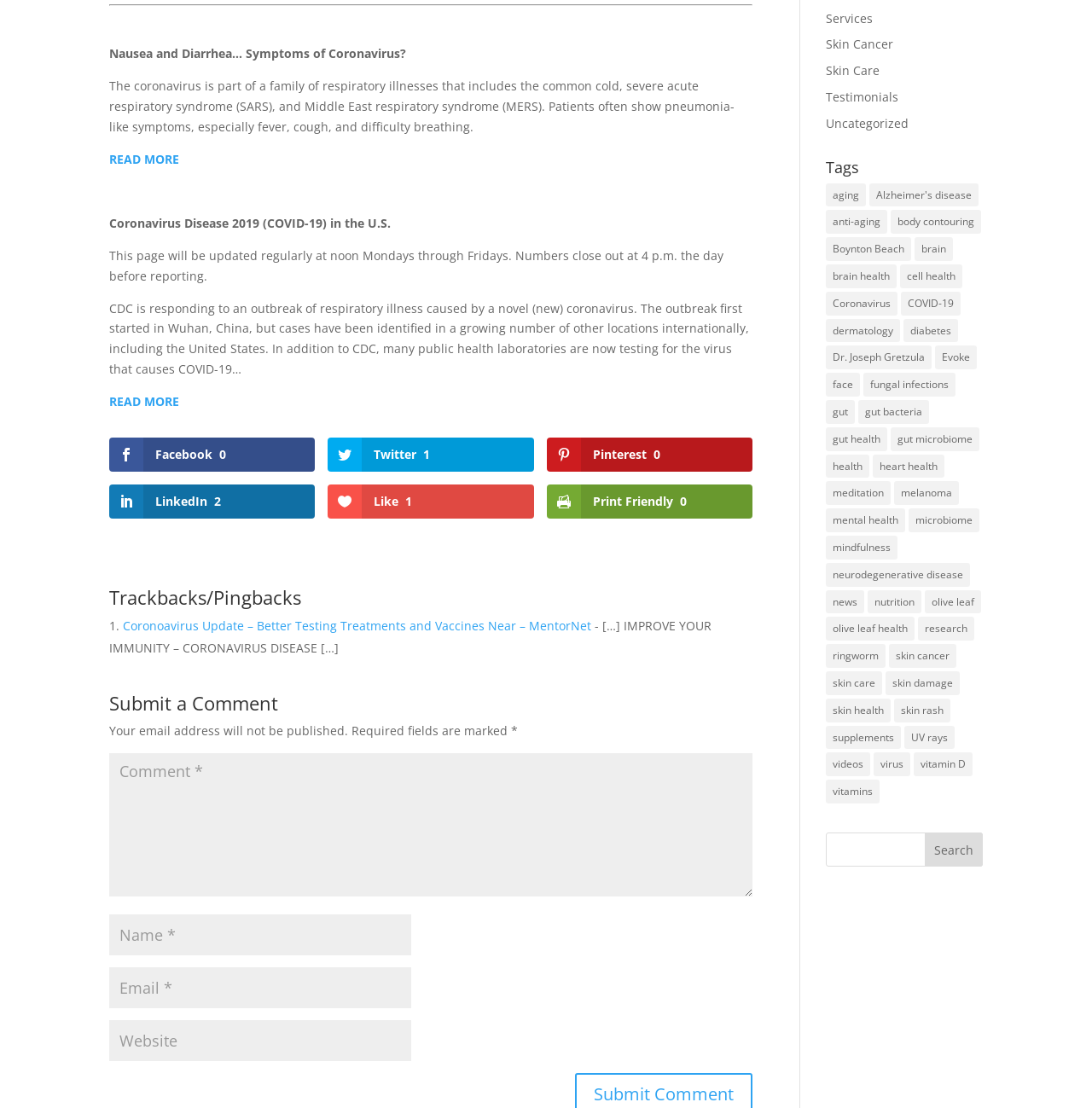Please determine the bounding box coordinates for the element that should be clicked to follow these instructions: "Click on the 'READ MORE' link to learn about Coronavirus Disease 2019 (COVID-19)".

[0.1, 0.136, 0.164, 0.151]